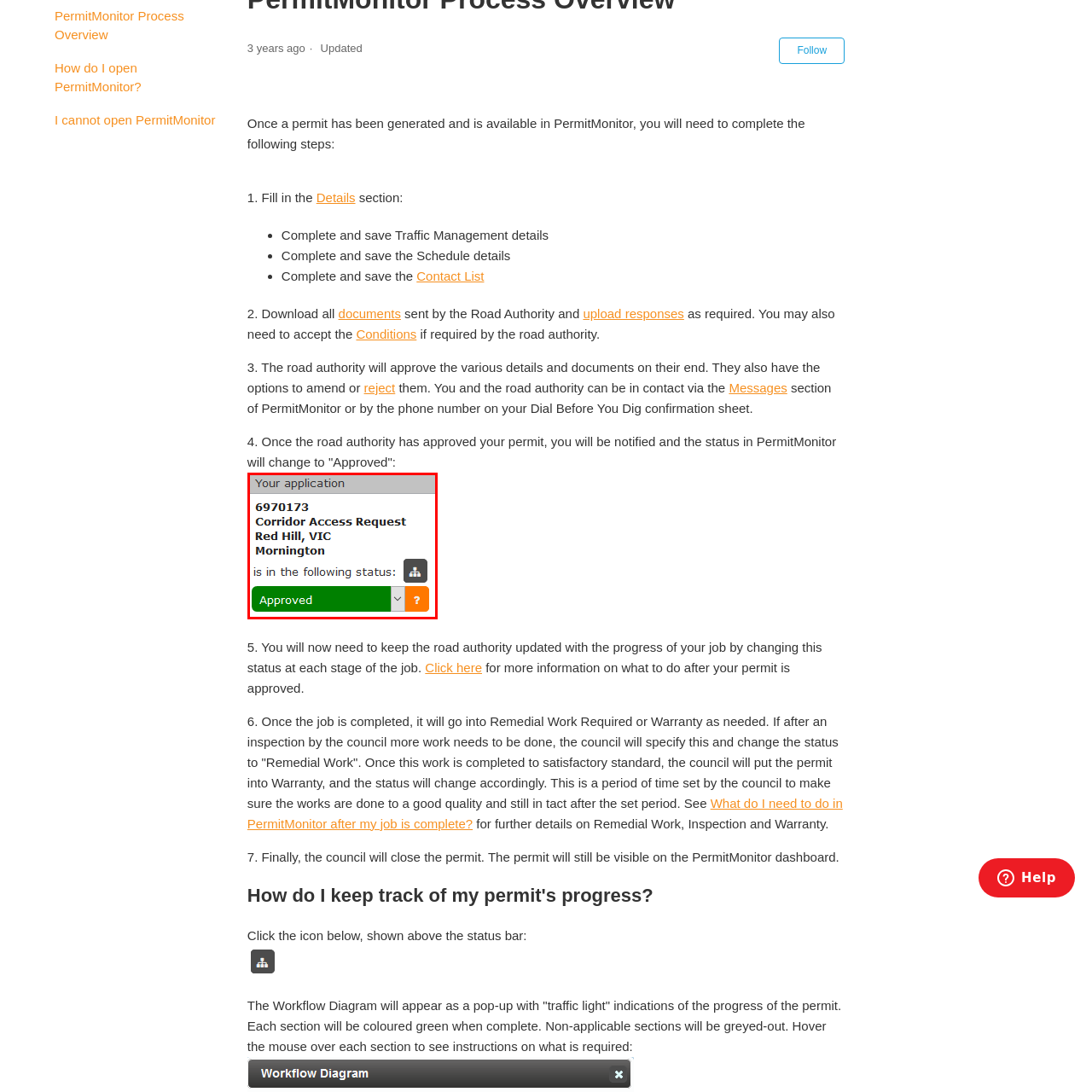Generate a detailed caption for the content inside the red bounding box.

The image displays an application status summary for a Corridor Access Request. It shows essential details including the application number "6970173," the type of request labeled as "Corridor Access Request," and the location which is identified as "Red Hill, VIC, Mornington." Prominently, the status of the application is indicated as "Approved," highlighted in green, reflecting successful processing. Additionally, there is an icon suggesting further assistance or information, typically represented by a question mark. This image efficiently communicates the current progress of the request, confirming its approval to the user.